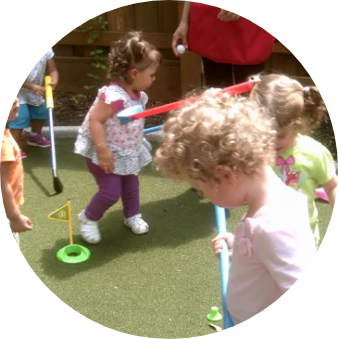What is the primary goal of the outdoor activities at Maria Teresa's Babies Early Enrichment Center?
Provide a detailed answer to the question, using the image to inform your response.

The caption states that the outdoor activities are designed to enhance the children's physical skills and foster social interactions, which implies that the primary goal of these activities is to promote physical and social development in the children.